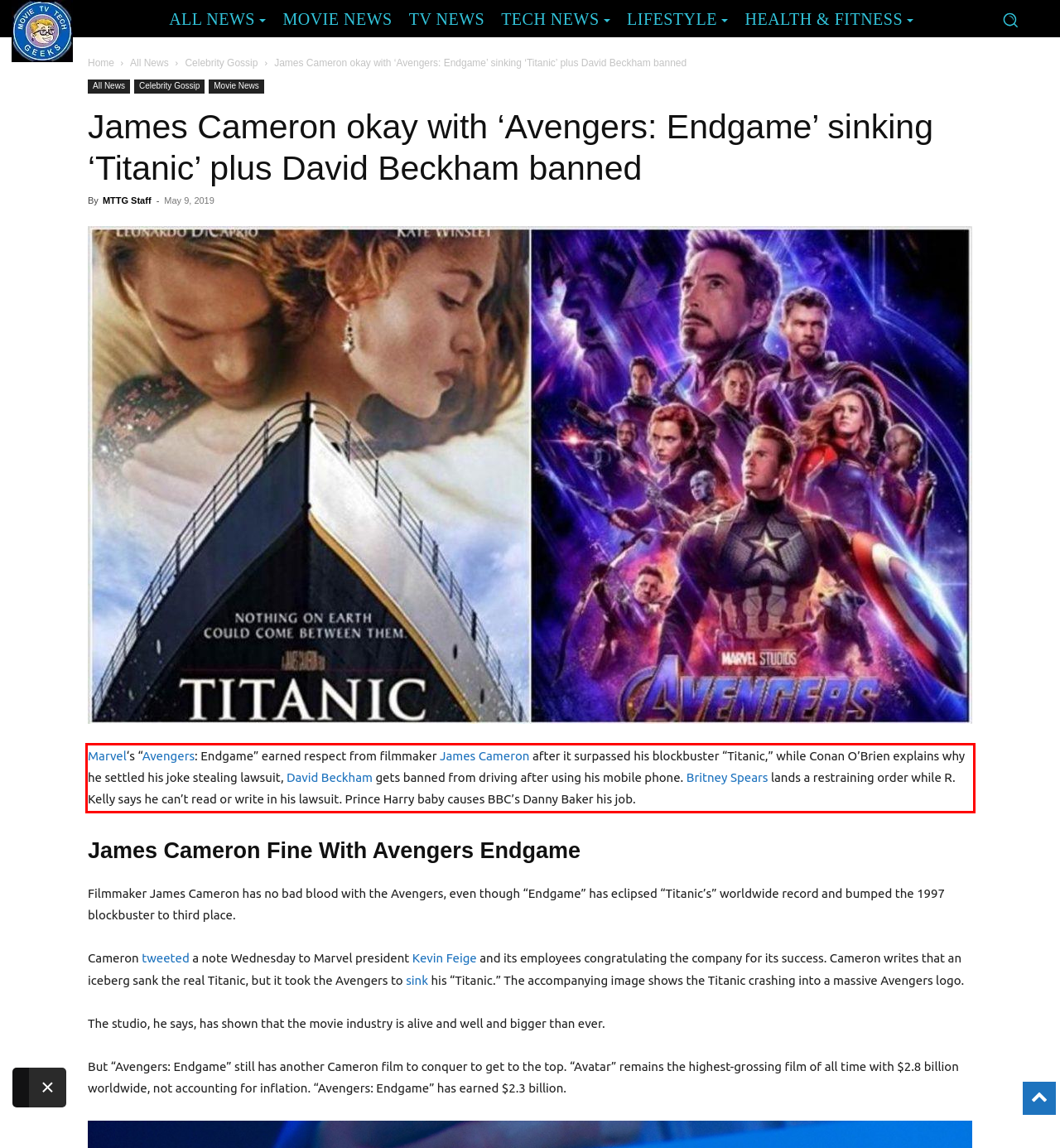Please analyze the provided webpage screenshot and perform OCR to extract the text content from the red rectangle bounding box.

Marvel‘s “Avengers: Endgame” earned respect from filmmaker James Cameron after it surpassed his blockbuster “Titanic,” while Conan O’Brien explains why he settled his joke stealing lawsuit, David Beckham gets banned from driving after using his mobile phone. Britney Spears lands a restraining order while R. Kelly says he can’t read or write in his lawsuit. Prince Harry baby causes BBC’s Danny Baker his job.